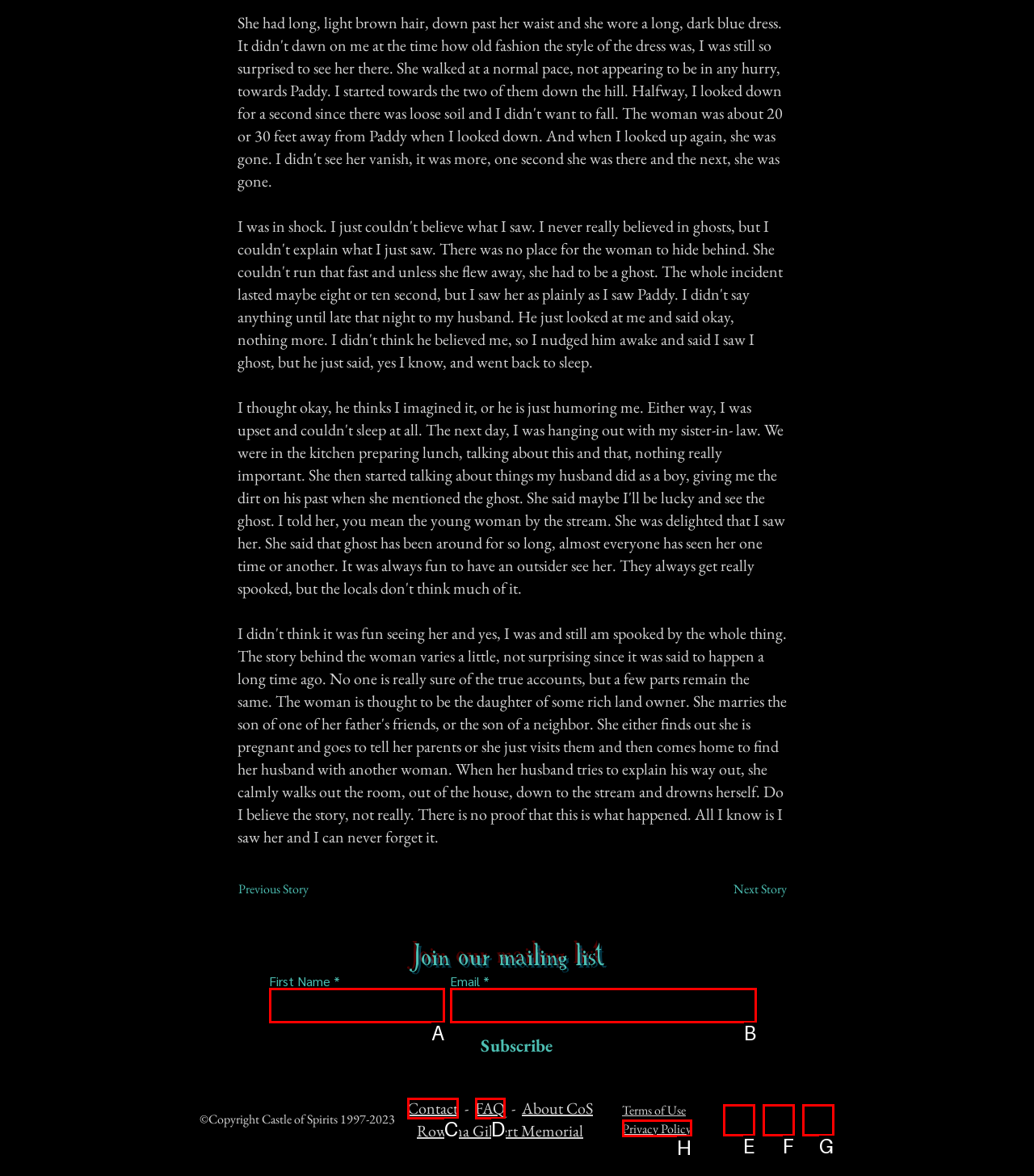Identify the HTML element that corresponds to the description: name="email" placeholder=""
Provide the letter of the matching option from the given choices directly.

B